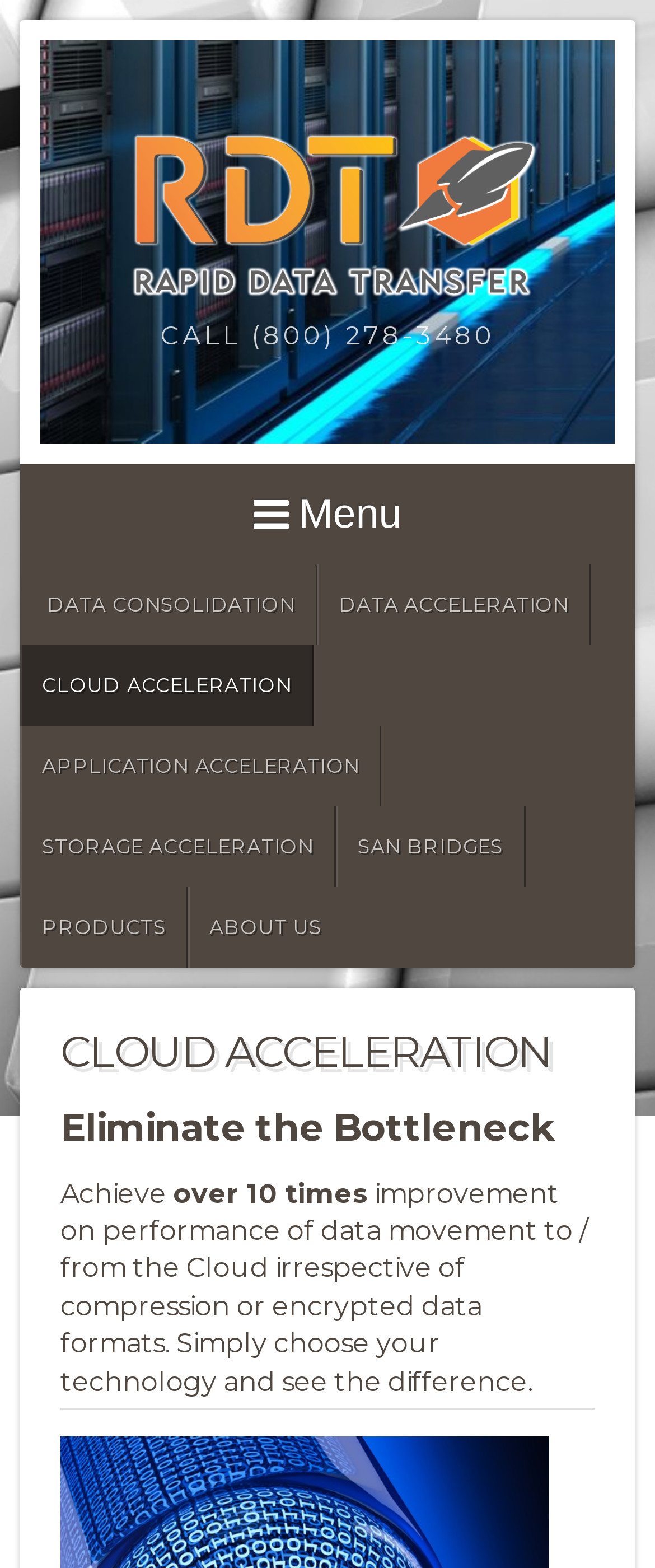Give a short answer to this question using one word or a phrase:
What is the name of the company offering cloud acceleration technology?

Bridgeworks USA